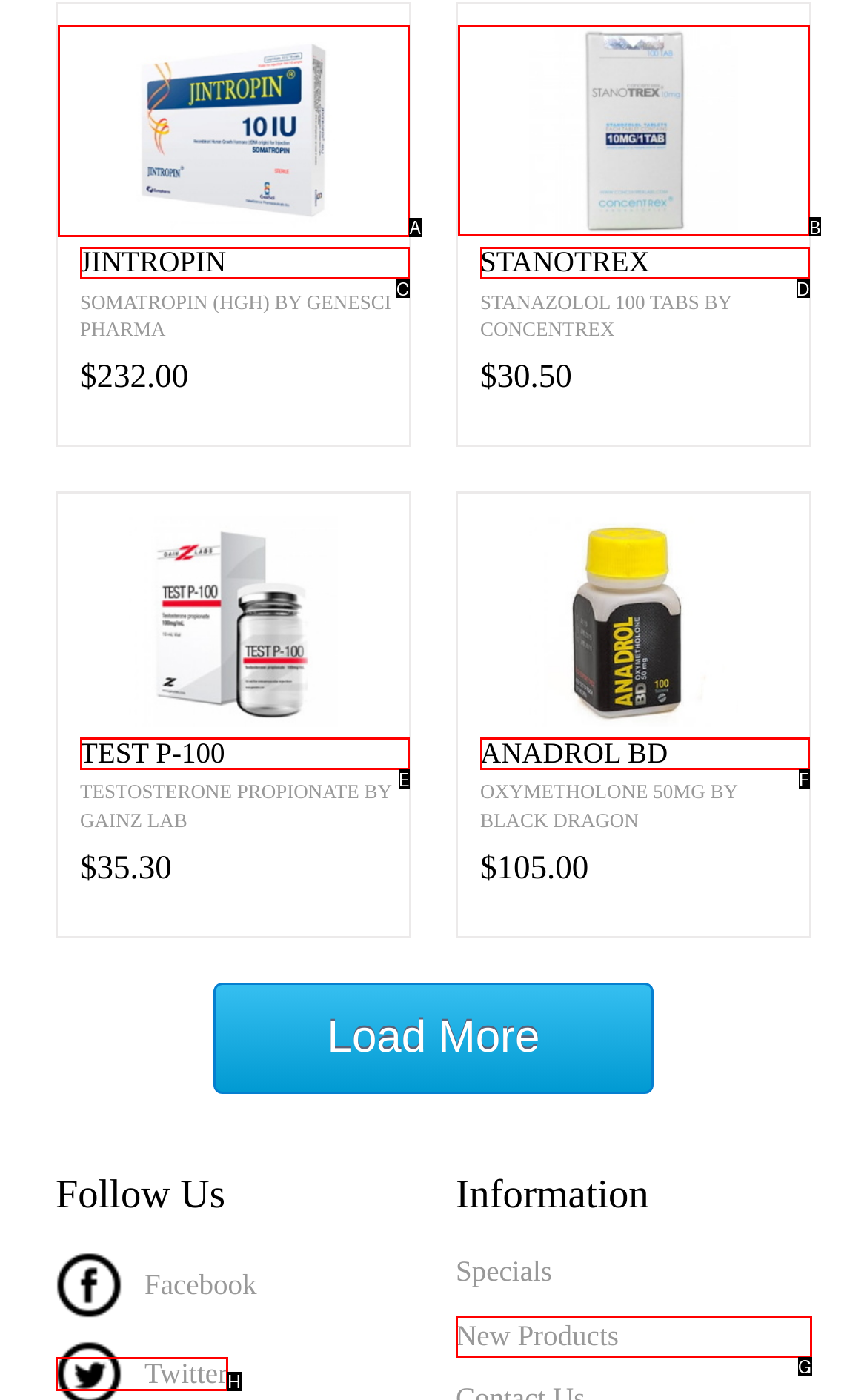Identify the HTML element I need to click to complete this task: Click on HGH Jintropin Provide the option's letter from the available choices.

A